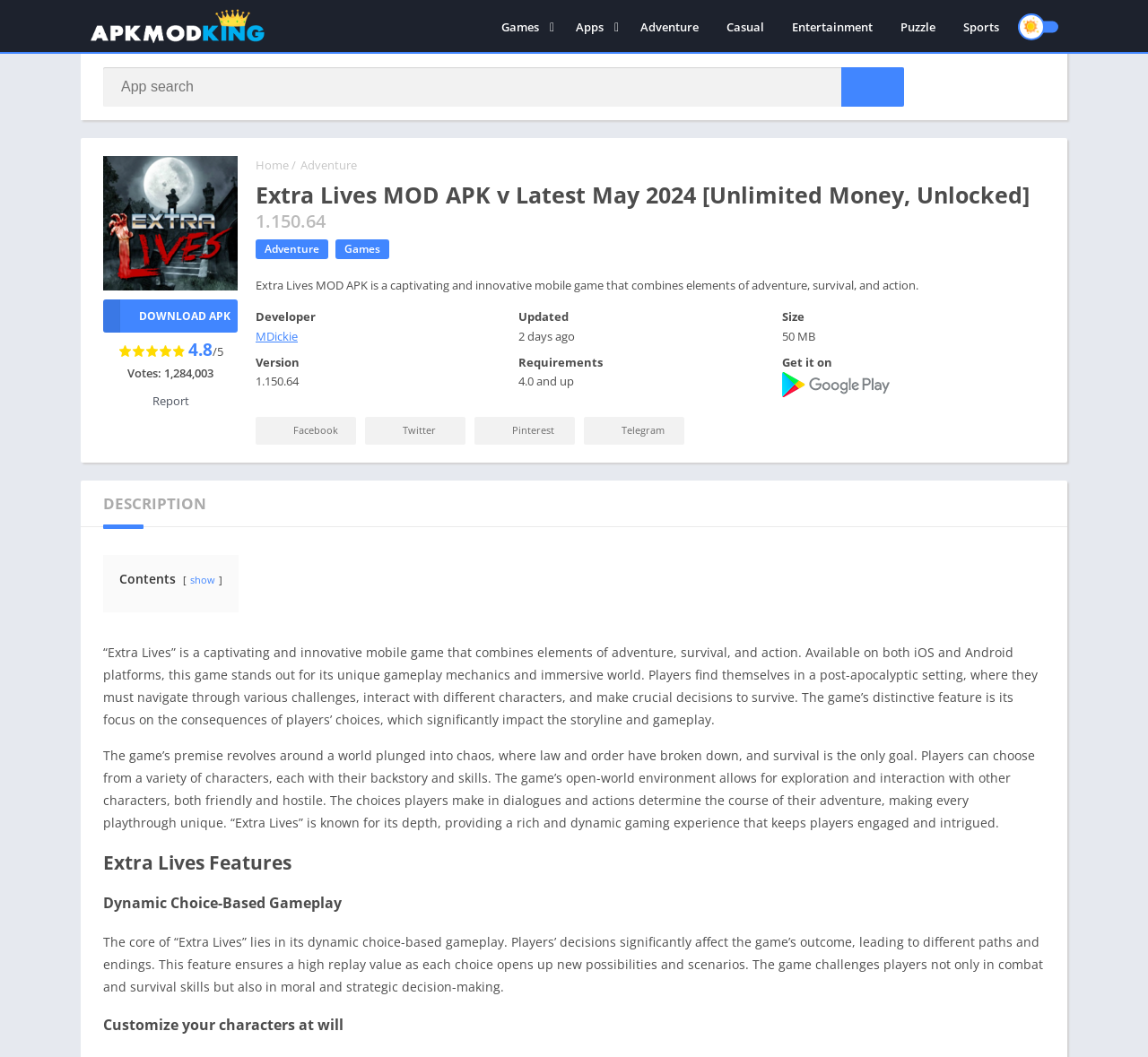What is the size of the game?
Look at the image and respond with a one-word or short-phrase answer.

50 MB